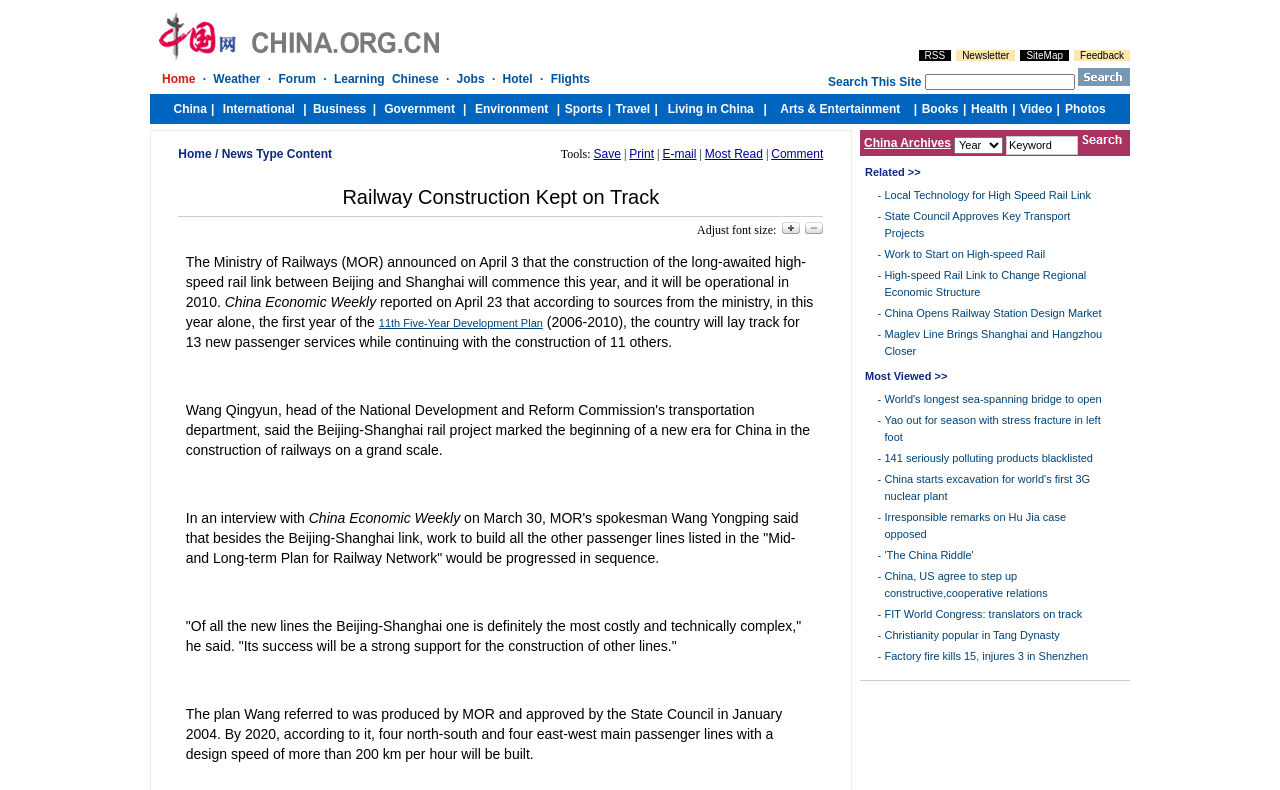What is the keyword search box for?
Please provide a detailed and comprehensive answer to the question.

The keyword search box is for searching China Archives, which is obtained from the LayoutTableCell 'China Archives Year Keyword' which is a child element of the LayoutTable with y1 coordinate 0.165.